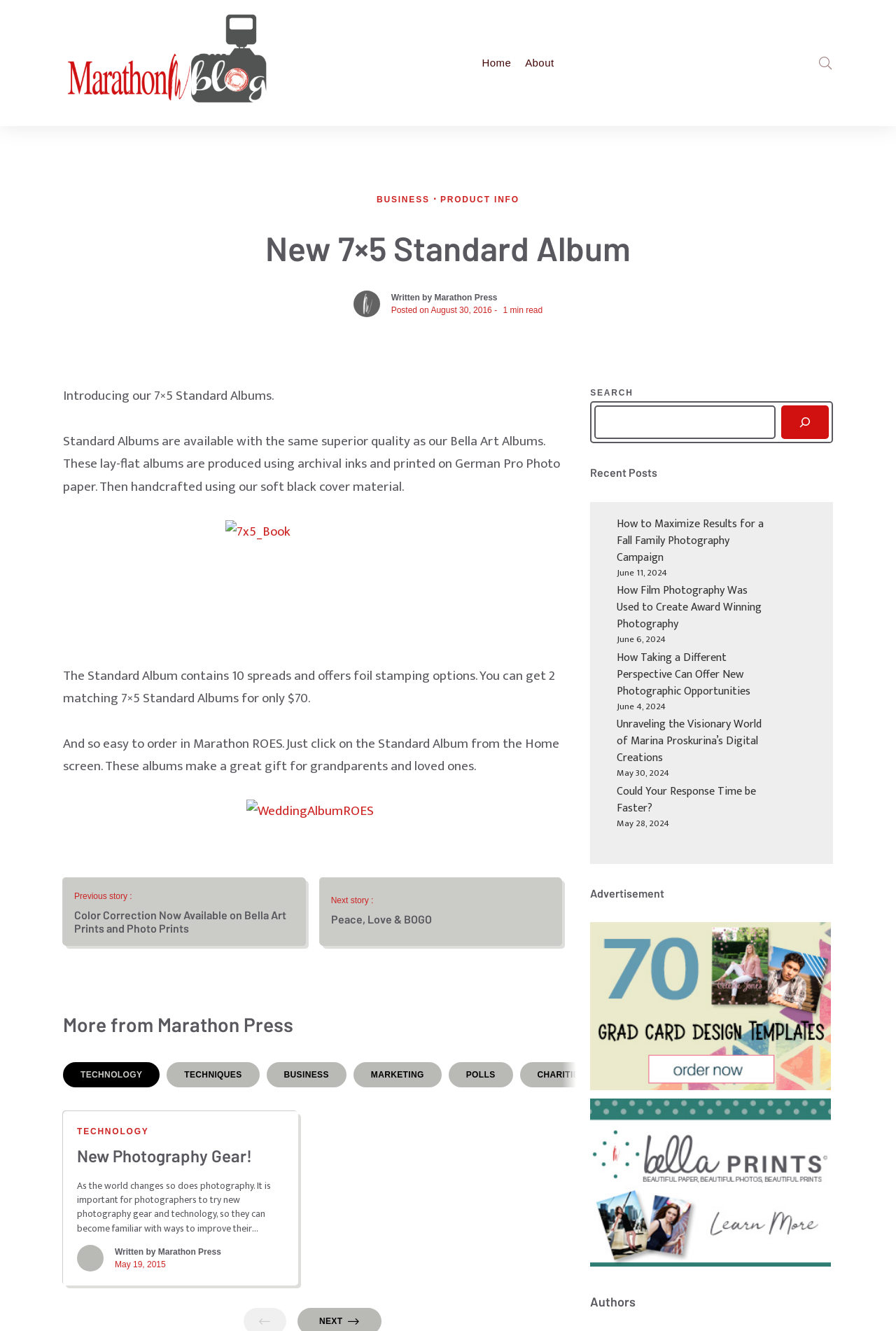Could you determine the bounding box coordinates of the clickable element to complete the instruction: "Click on the 'BUSINESS' link"? Provide the coordinates as four float numbers between 0 and 1, i.e., [left, top, right, bottom].

[0.42, 0.146, 0.484, 0.153]